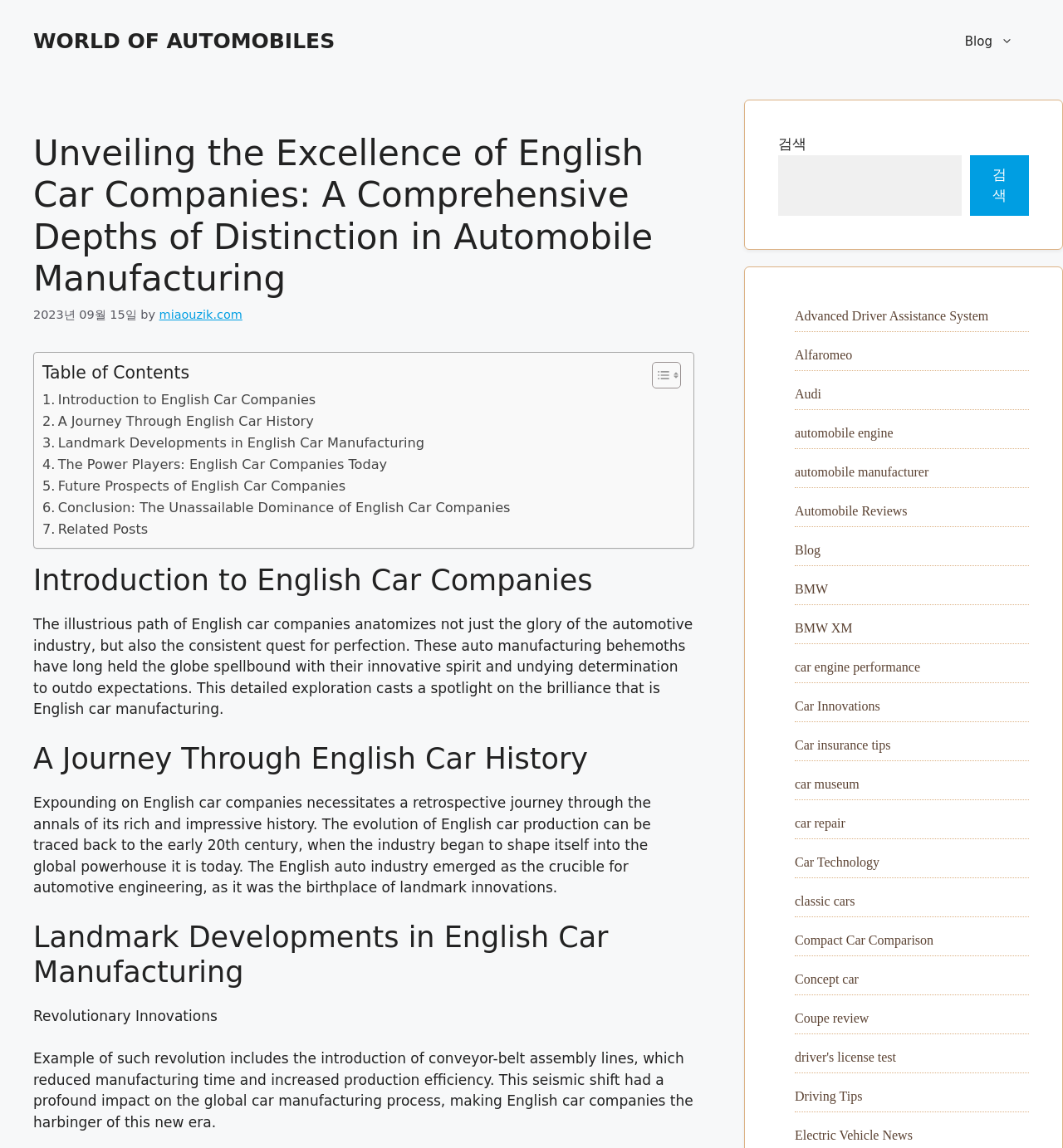Please look at the image and answer the question with a detailed explanation: What is the title of the first article section?

I looked at the heading elements in the webpage and found the first article section, which has a heading element with the text 'Introduction to English Car Companies'.